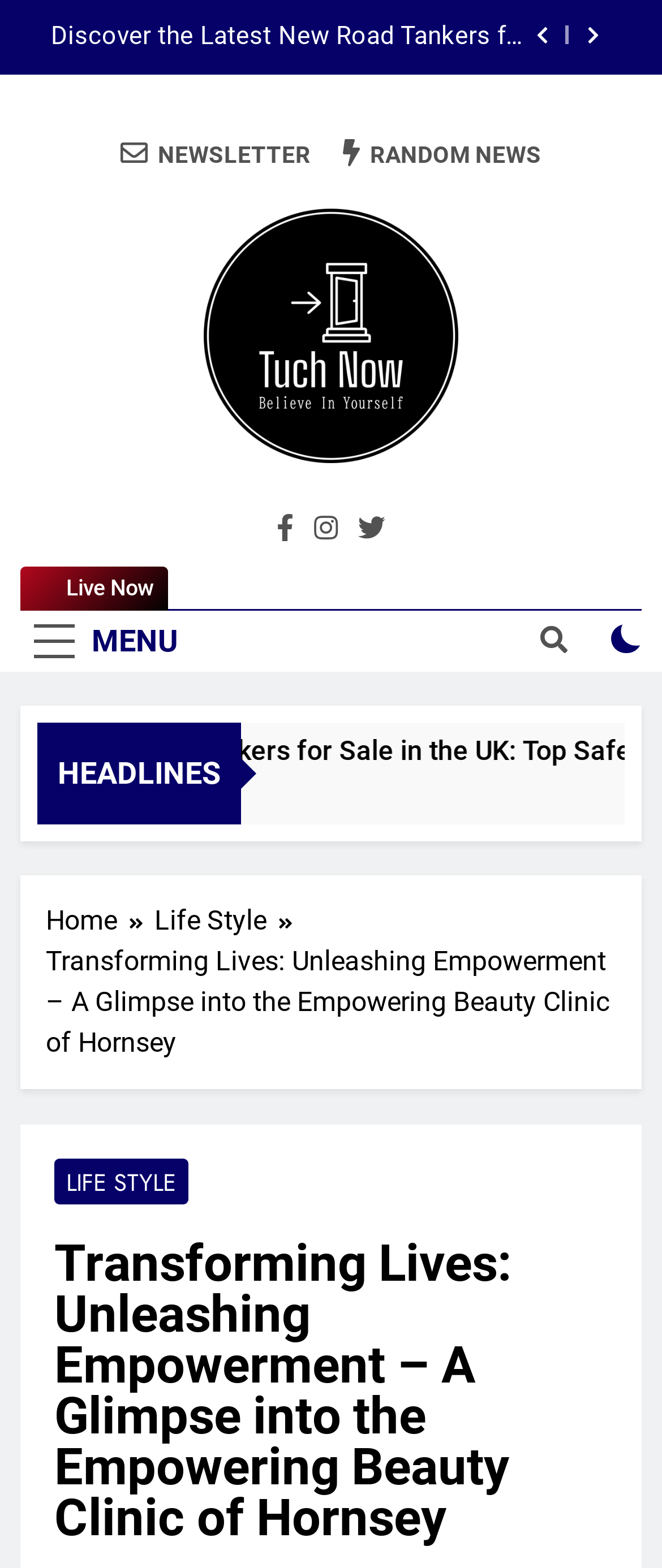What is the category of the current article?
Give a detailed explanation using the information visible in the image.

The category of the current article is 'LIFE STYLE' which is a link located within the breadcrumbs navigation at the top of the webpage, with a bounding box of [0.233, 0.574, 0.459, 0.6].